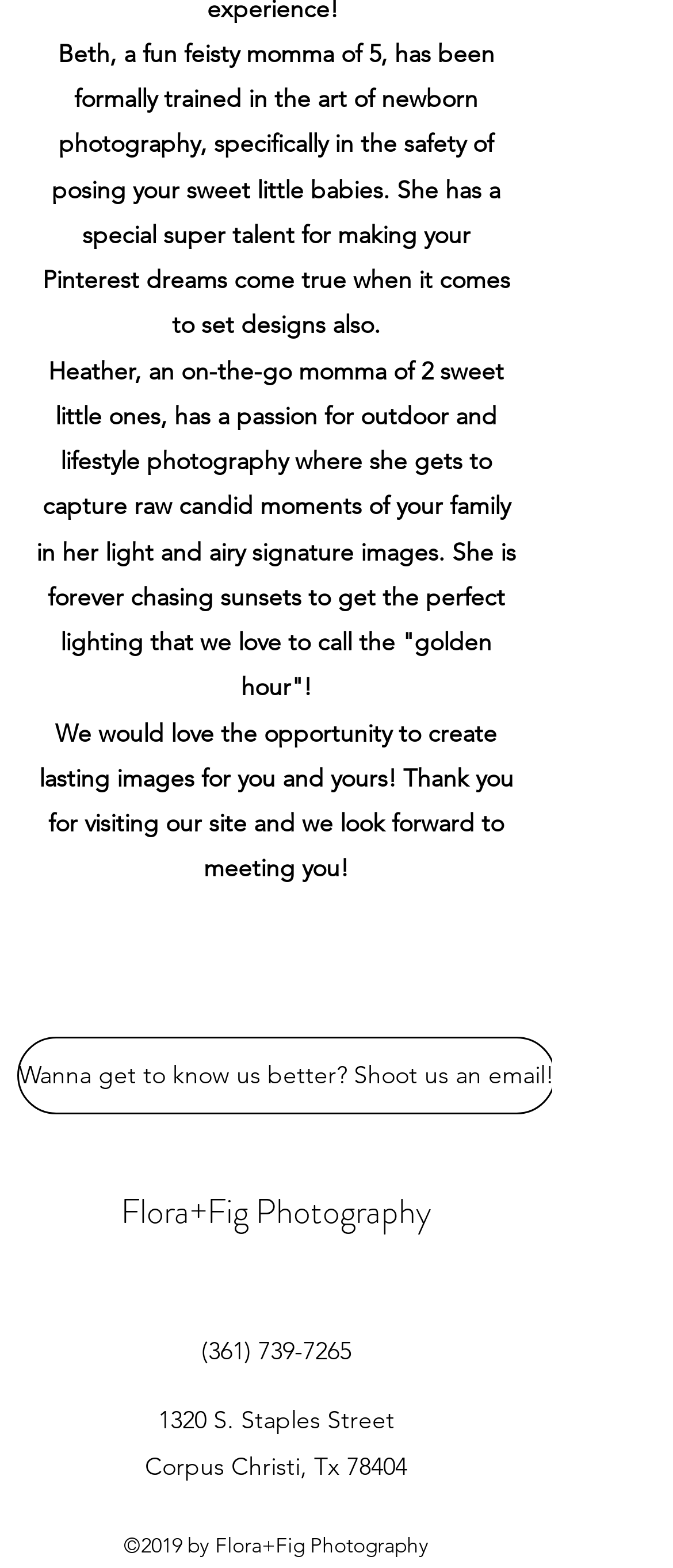Given the element description, predict the bounding box coordinates in the format (top-left x, top-left y, bottom-right x, bottom-right y). Make sure all values are between 0 and 1. Here is the element description: (361) 739-7265

[0.299, 0.852, 0.522, 0.871]